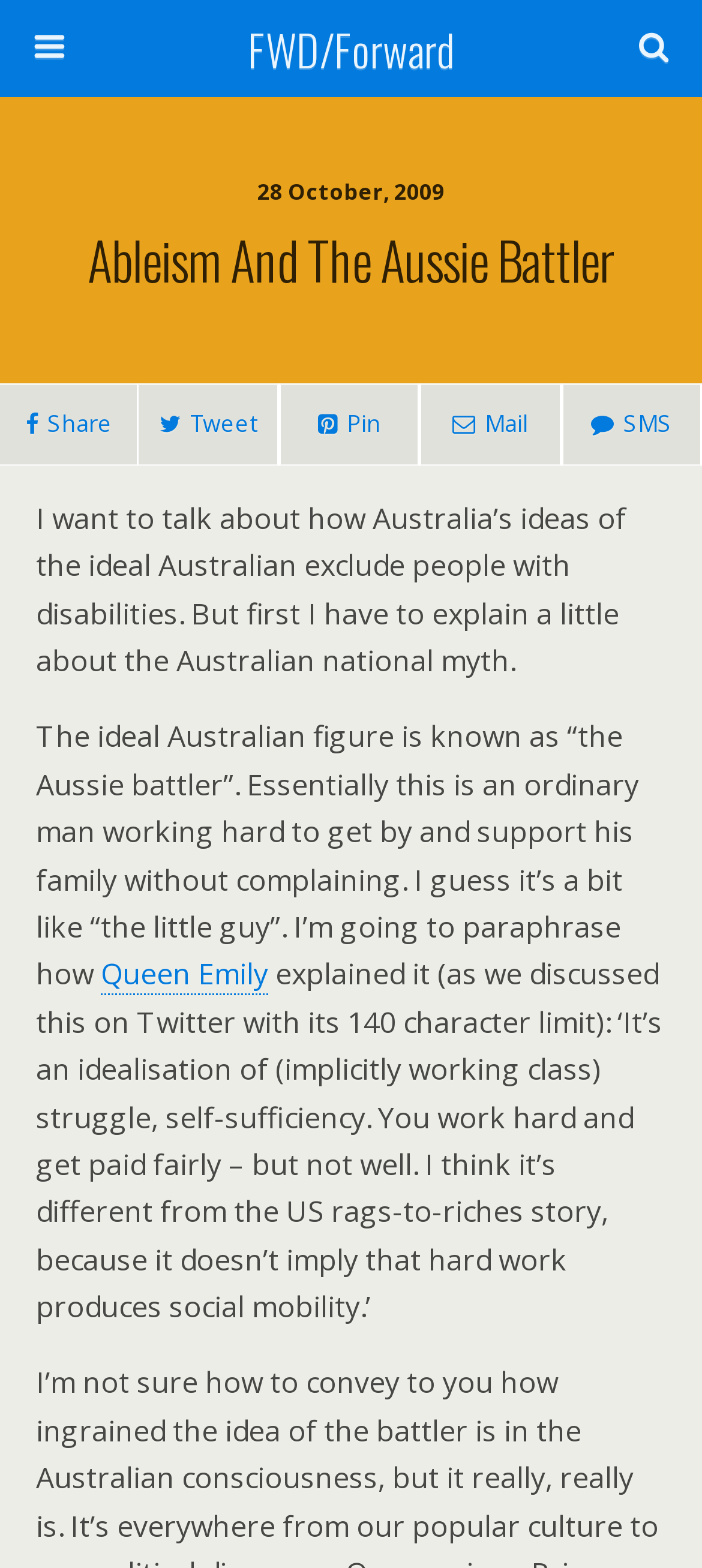What is the purpose of the textbox at the top of the webpage?
Answer the question with a detailed explanation, including all necessary information.

I found the purpose of the textbox by reading the text 'Search this website…' inside the textbox, which indicates that it is a search function for the website.